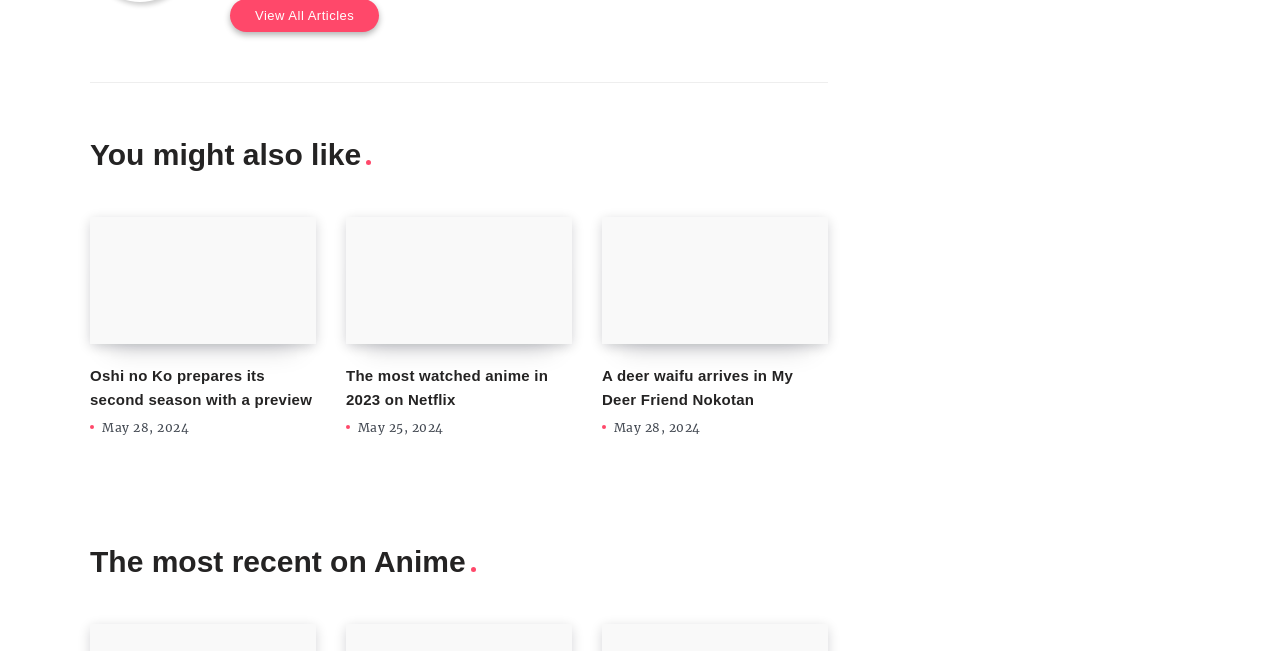Use a single word or phrase to answer the following:
Are the articles arranged in a specific order?

By date